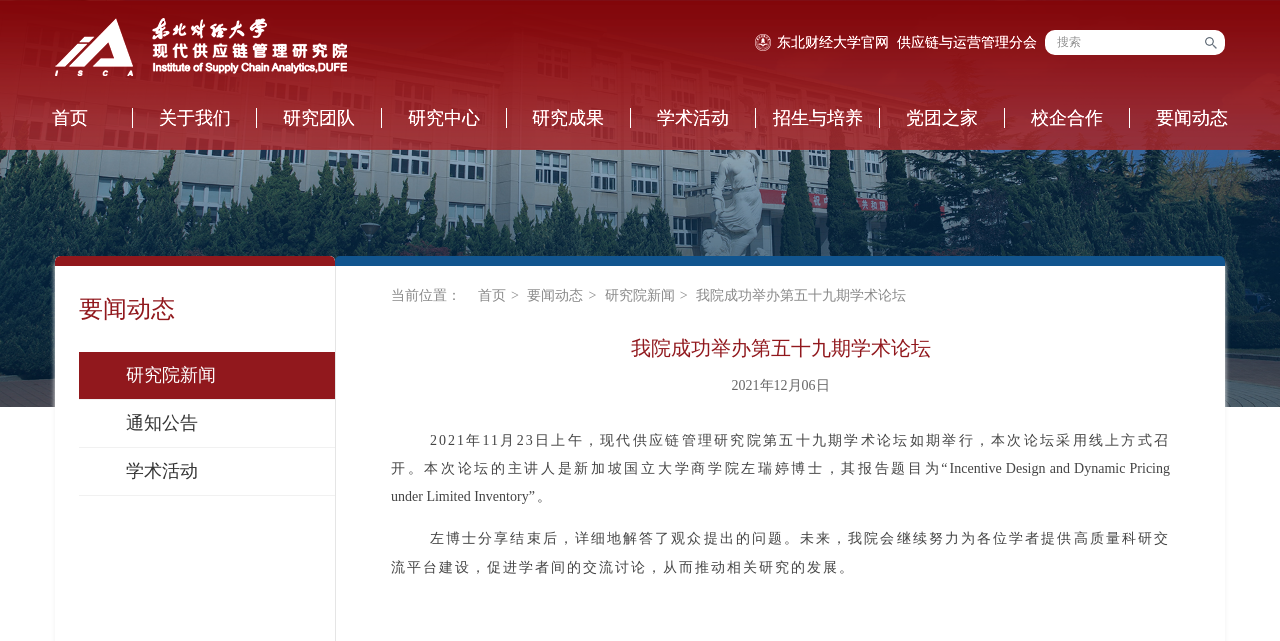What is the date of the 59th academic forum?
Please give a detailed and elaborate answer to the question.

I found the answer by reading the text on the webpage, which mentions that the 59th academic forum was held on 2021年12月06日.